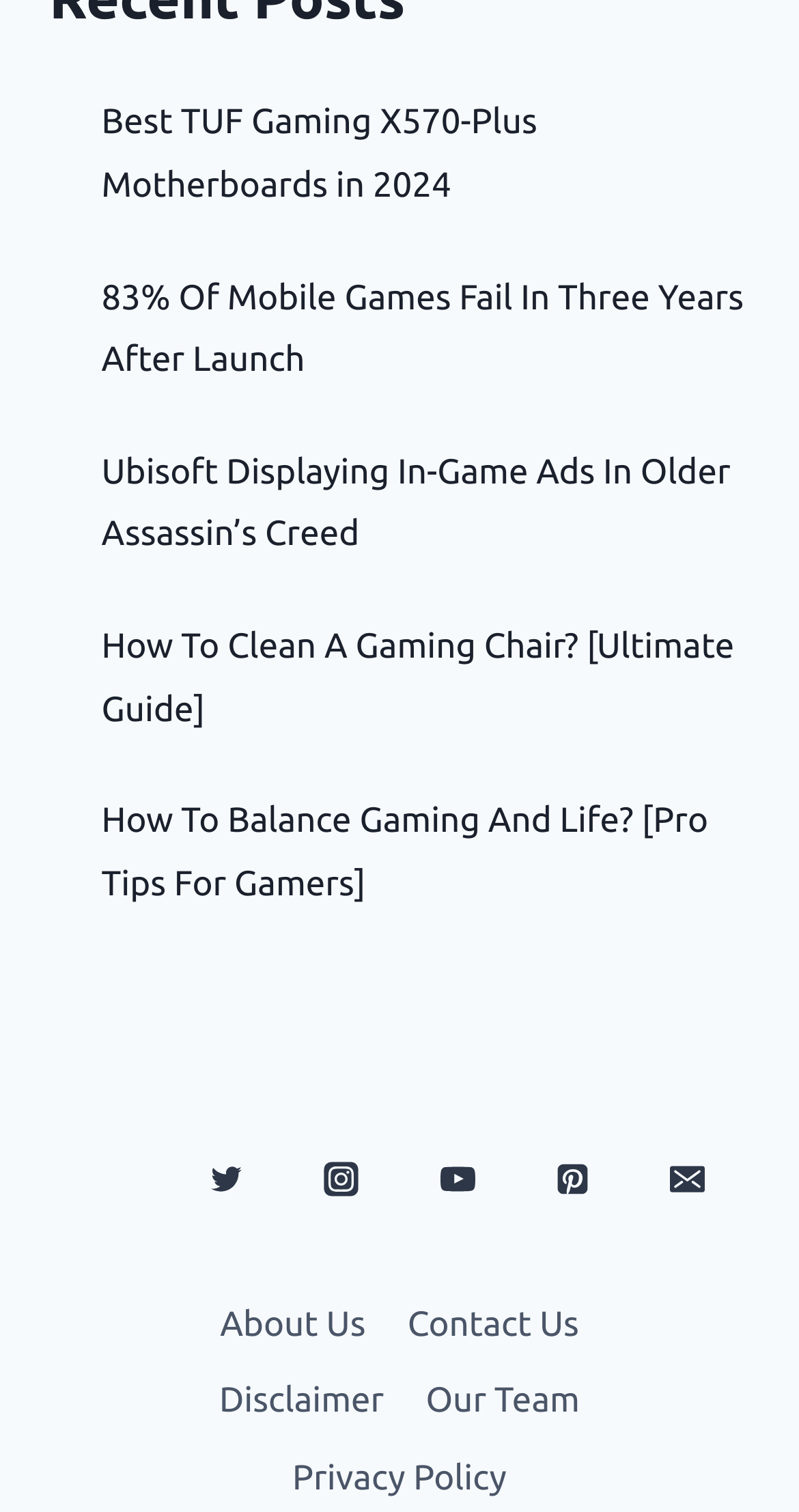Using the webpage screenshot and the element description aria-label="Facebook", determine the bounding box coordinates. Specify the coordinates in the format (top-left x, top-left y, bottom-right x, bottom-right y) with values ranging from 0 to 1.

[0.097, 0.757, 0.184, 0.803]